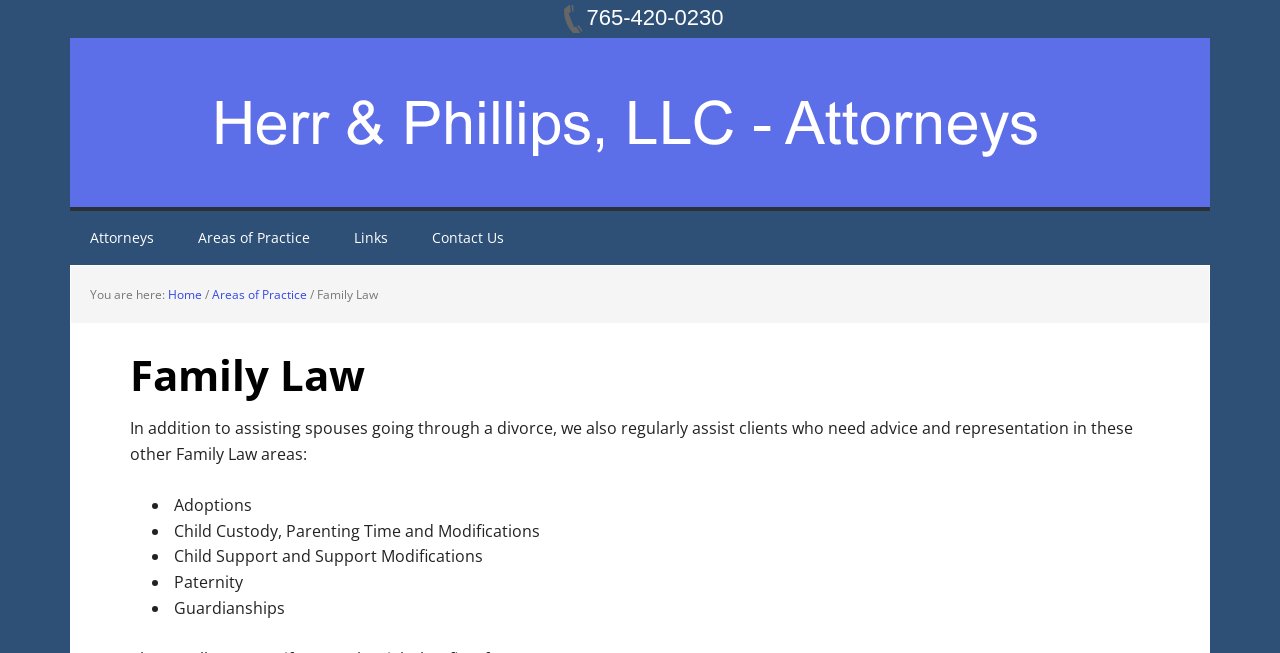What is the phone number of Herr & Phillips, LLC?
Using the image, provide a concise answer in one word or a short phrase.

765-420-0230